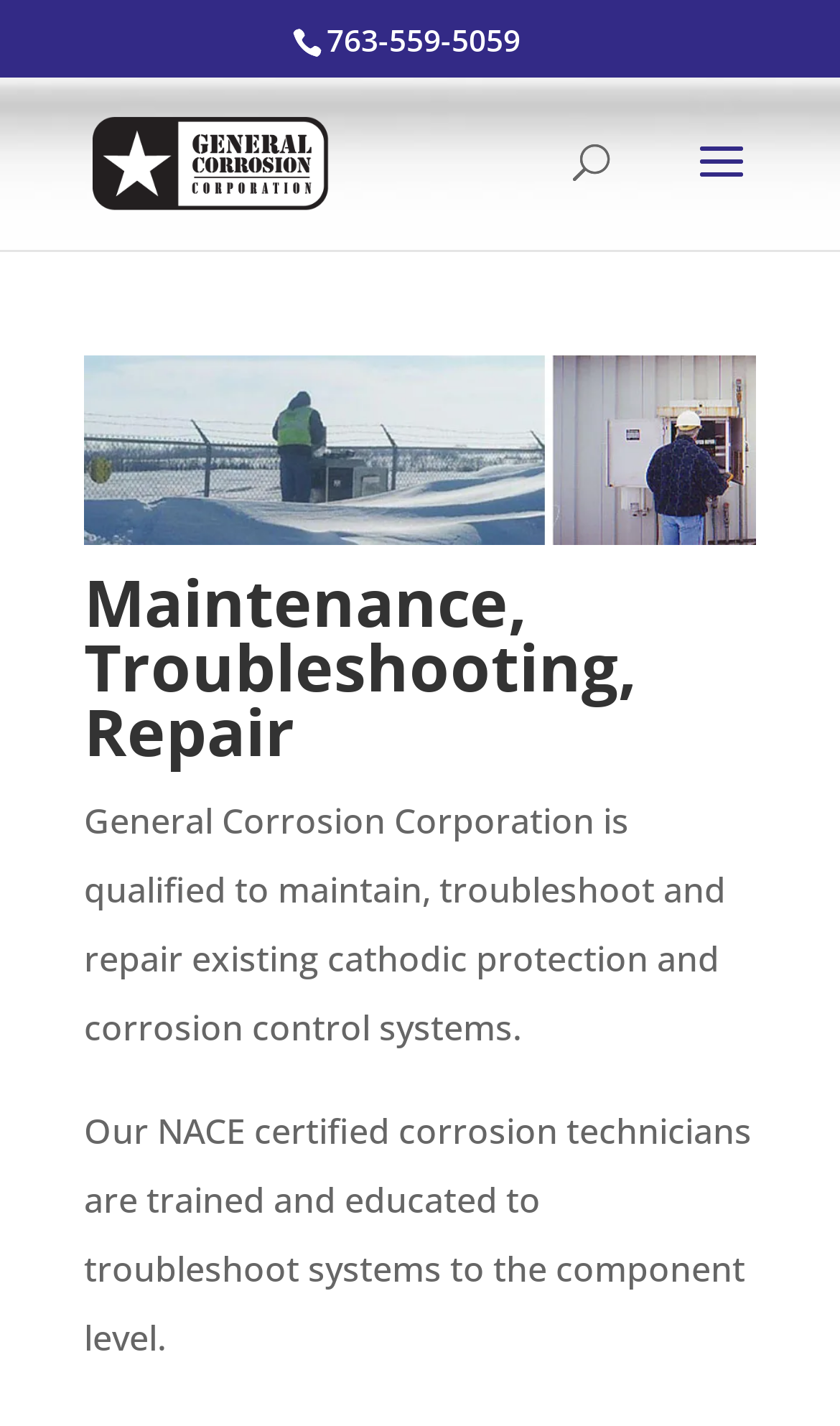Provide the bounding box coordinates of the HTML element this sentence describes: "alt="General Corrosion Corporation"". The bounding box coordinates consist of four float numbers between 0 and 1, i.e., [left, top, right, bottom].

[0.11, 0.096, 0.392, 0.129]